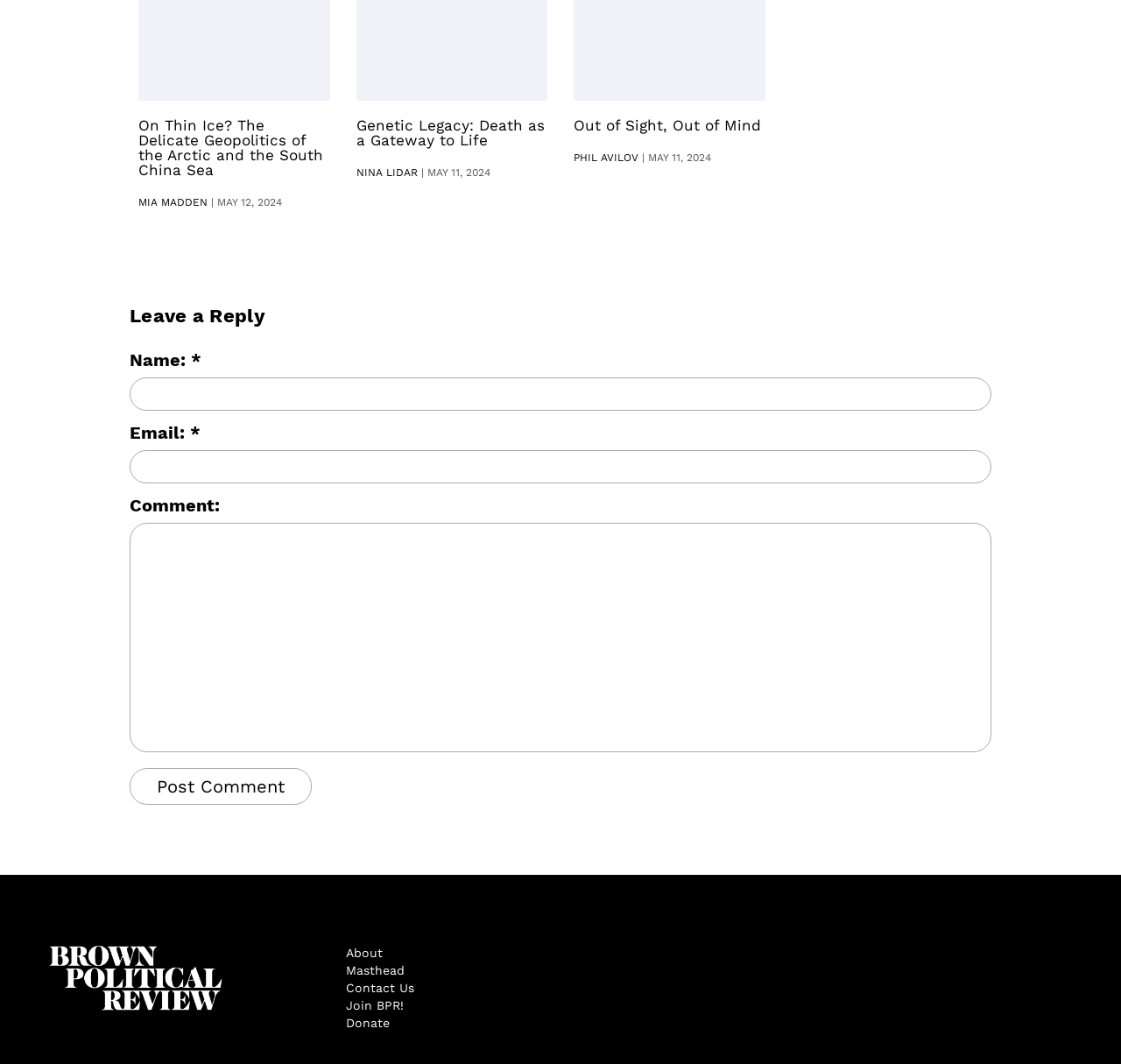Specify the bounding box coordinates of the region I need to click to perform the following instruction: "Read the blog". The coordinates must be four float numbers in the range of 0 to 1, i.e., [left, top, right, bottom].

None